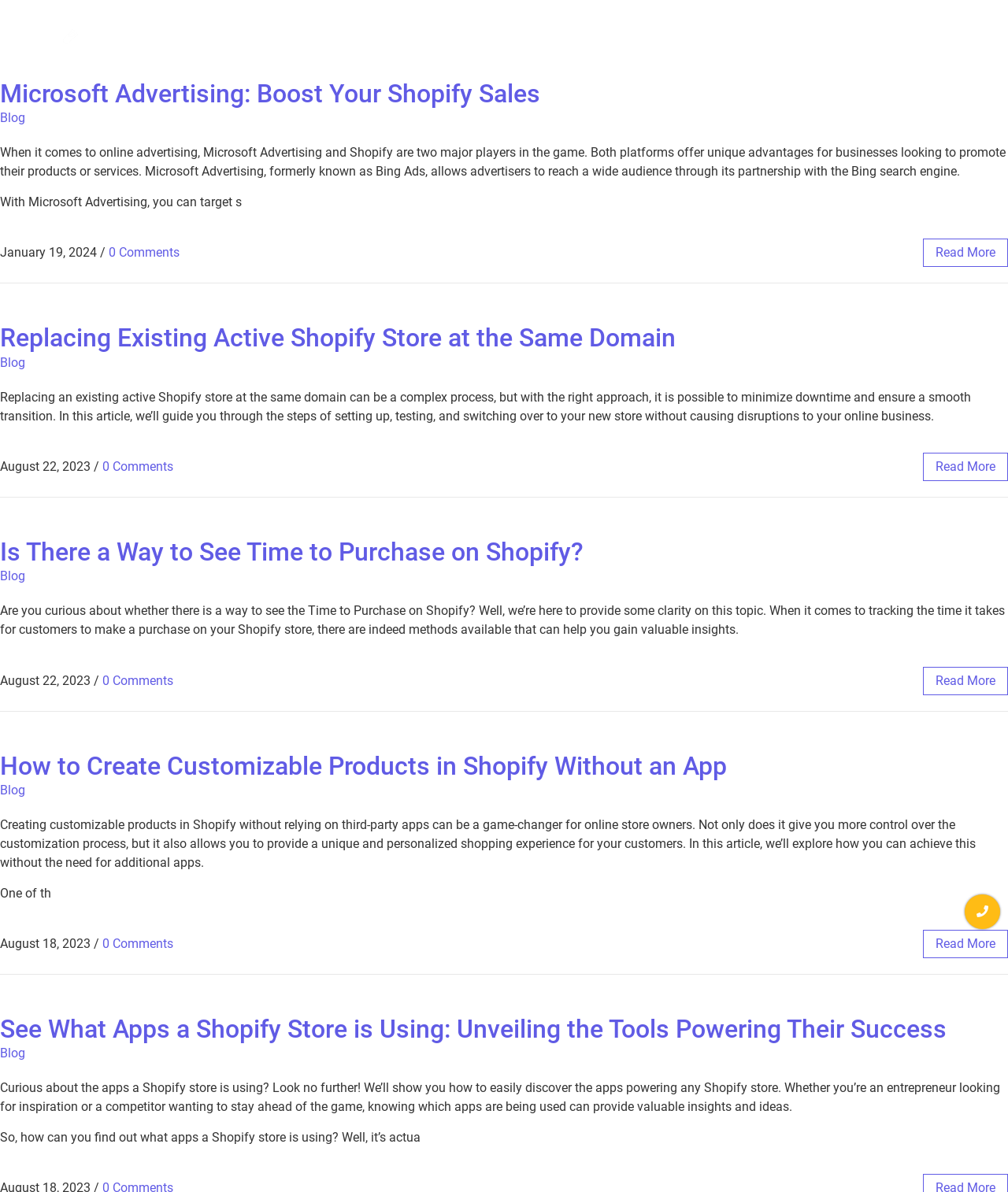How many comments does the second article have?
Refer to the image and answer the question using a single word or phrase.

0 Comments